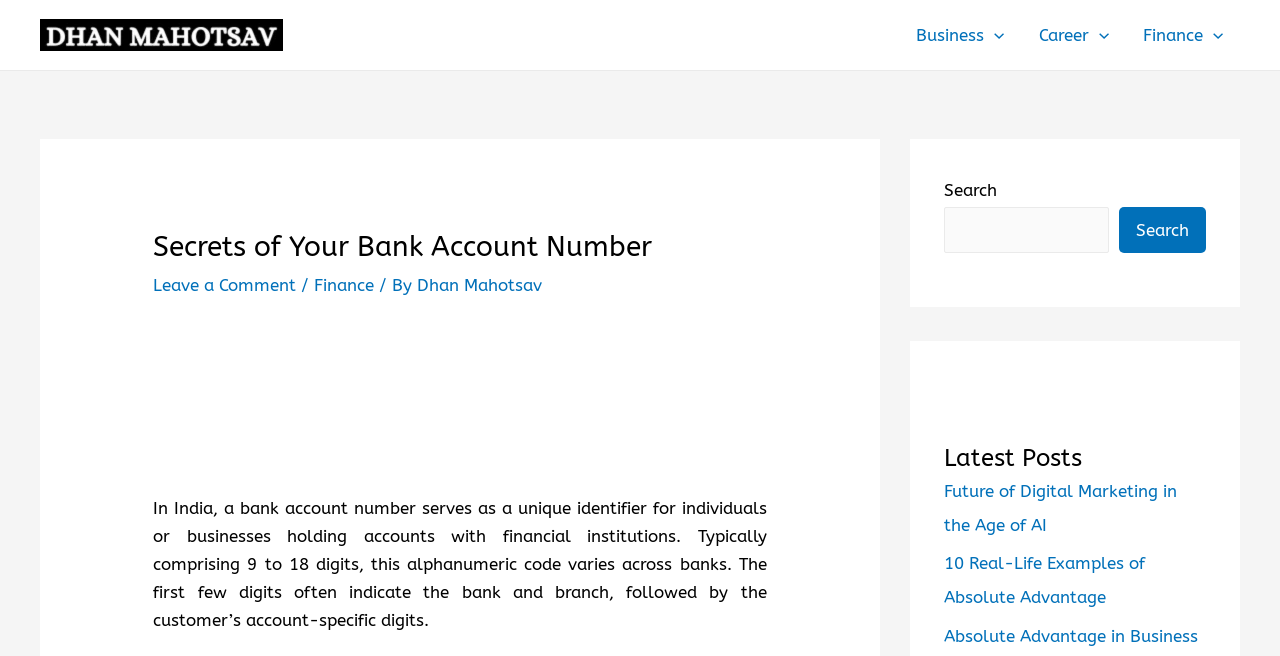Identify the bounding box coordinates for the region of the element that should be clicked to carry out the instruction: "Sign up for newsletters". The bounding box coordinates should be four float numbers between 0 and 1, i.e., [left, top, right, bottom].

None